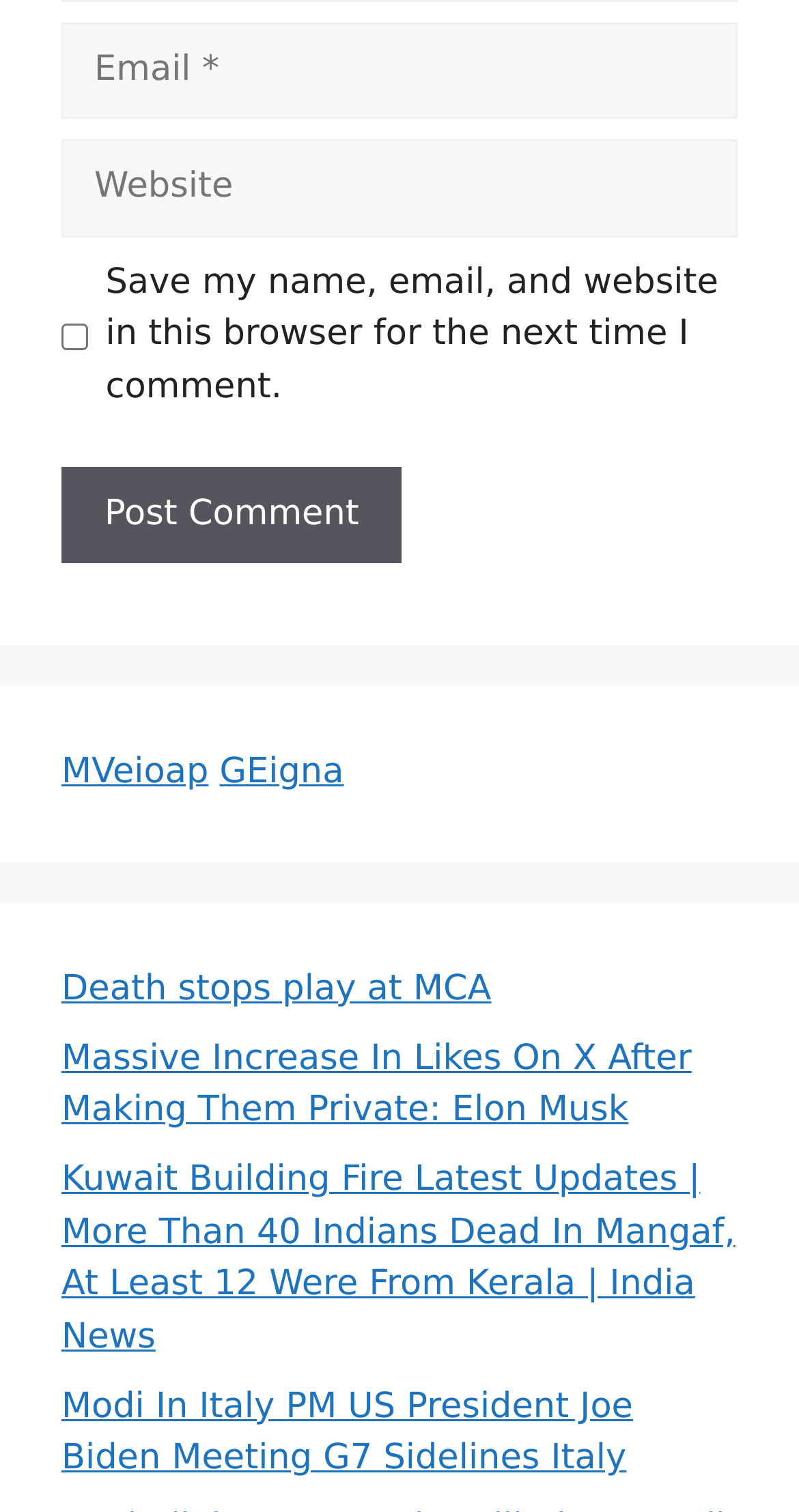Please locate the bounding box coordinates for the element that should be clicked to achieve the following instruction: "Read article about Death stops play at MCA". Ensure the coordinates are given as four float numbers between 0 and 1, i.e., [left, top, right, bottom].

[0.077, 0.641, 0.615, 0.668]